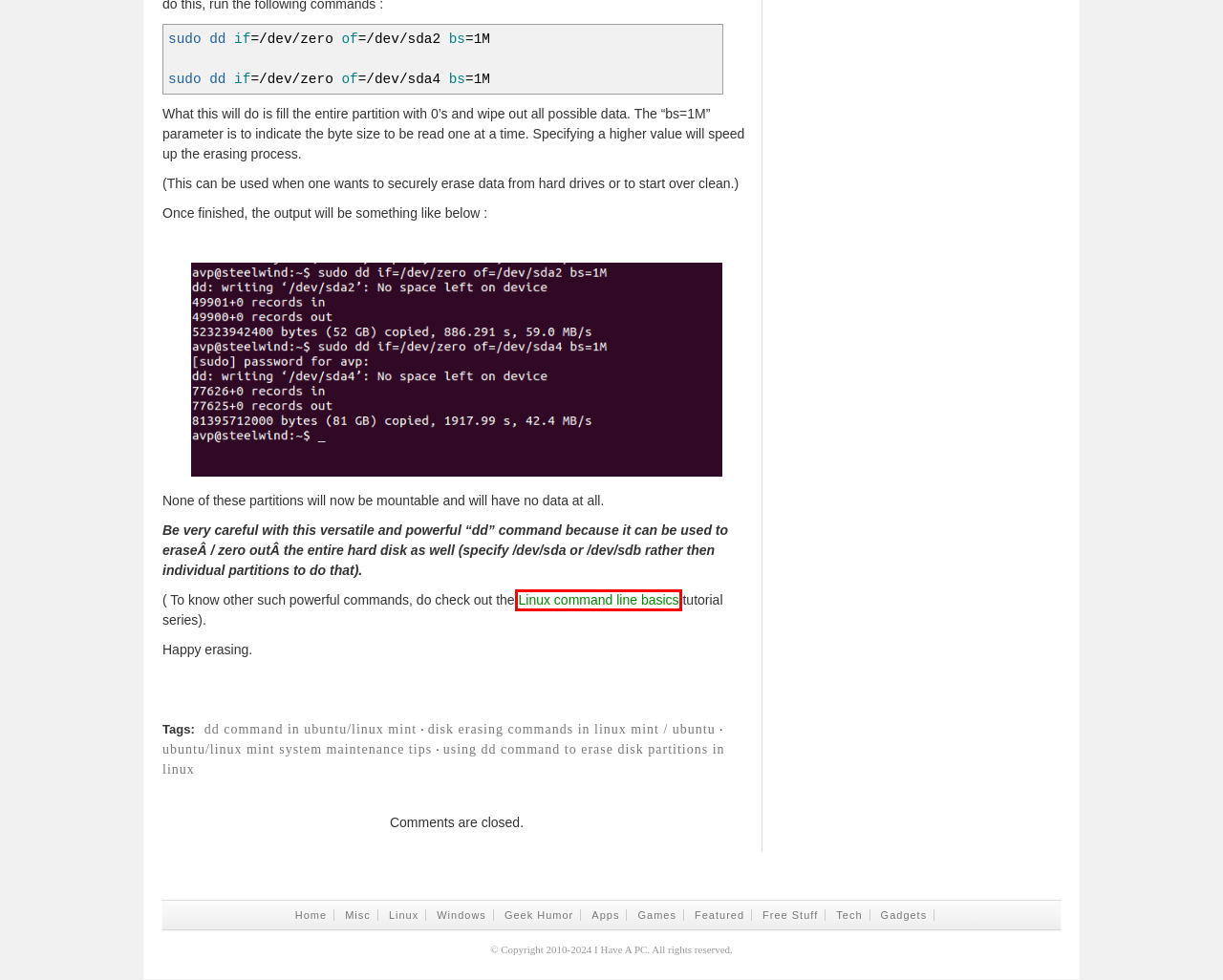A screenshot of a webpage is provided, featuring a red bounding box around a specific UI element. Identify the webpage description that most accurately reflects the new webpage after interacting with the selected element. Here are the candidates:
A. dd command in ubuntu/linux mint Archives - I Have A PC | I Have A PC
B. Linux Command Line Basics: Part 1 - I Have A PC | I Have A PC
C. Games Archives - I Have A PC | I Have A PC
D. disk erasing commands in linux mint / ubuntu Archives - I Have A PC | I Have A PC
E. How To Quickly Shred A File Using Linux Terminal - I Have A PC | I Have A PC
F. using dd command to erase disk partitions in linux Archives - I Have A PC | I Have A PC
G. Gadgets Archives - I Have A PC | I Have A PC
H. Featured Archives - I Have A PC | I Have A PC

B